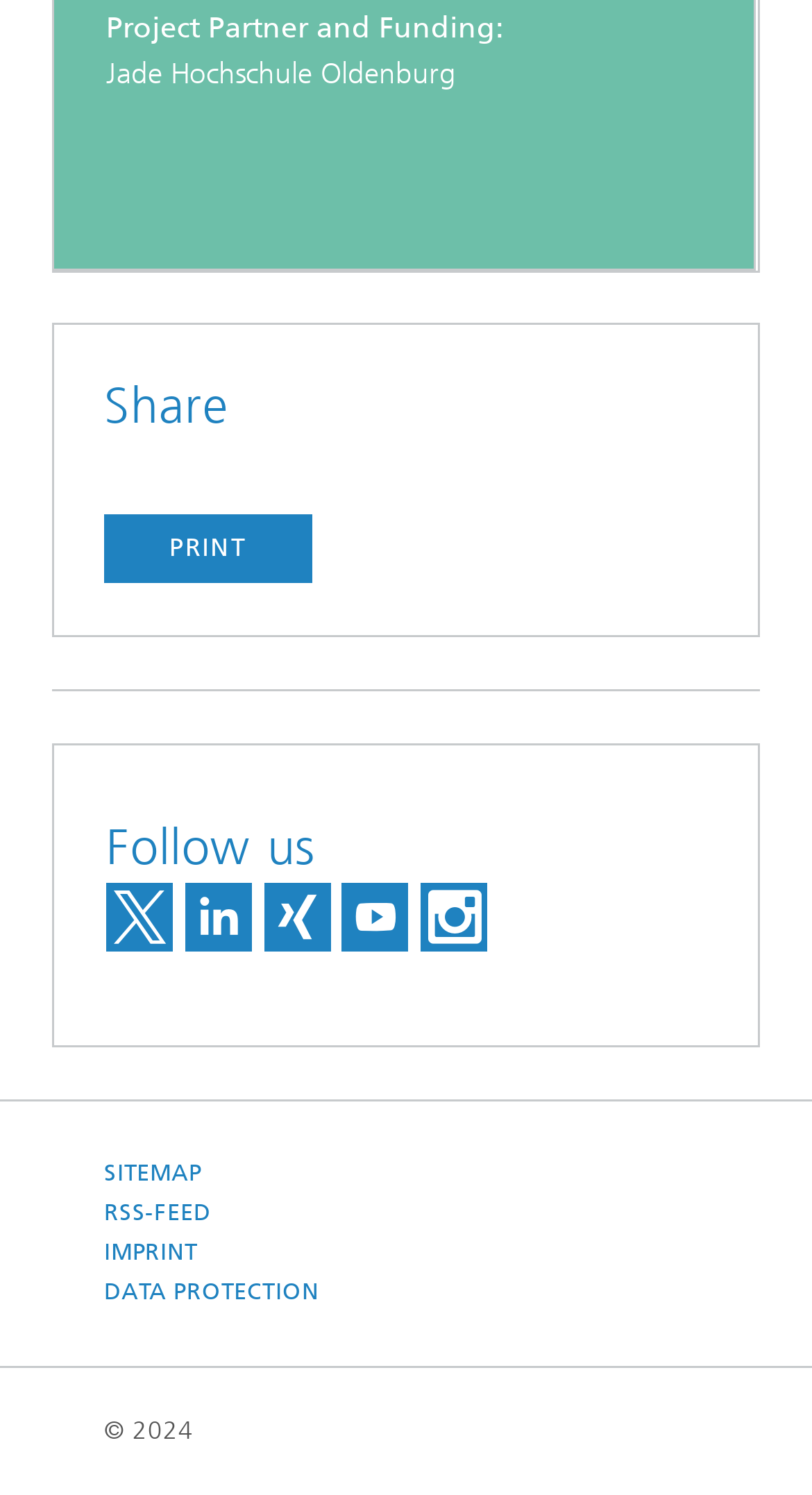Highlight the bounding box of the UI element that corresponds to this description: "Sitemap".

[0.128, 0.771, 0.249, 0.798]